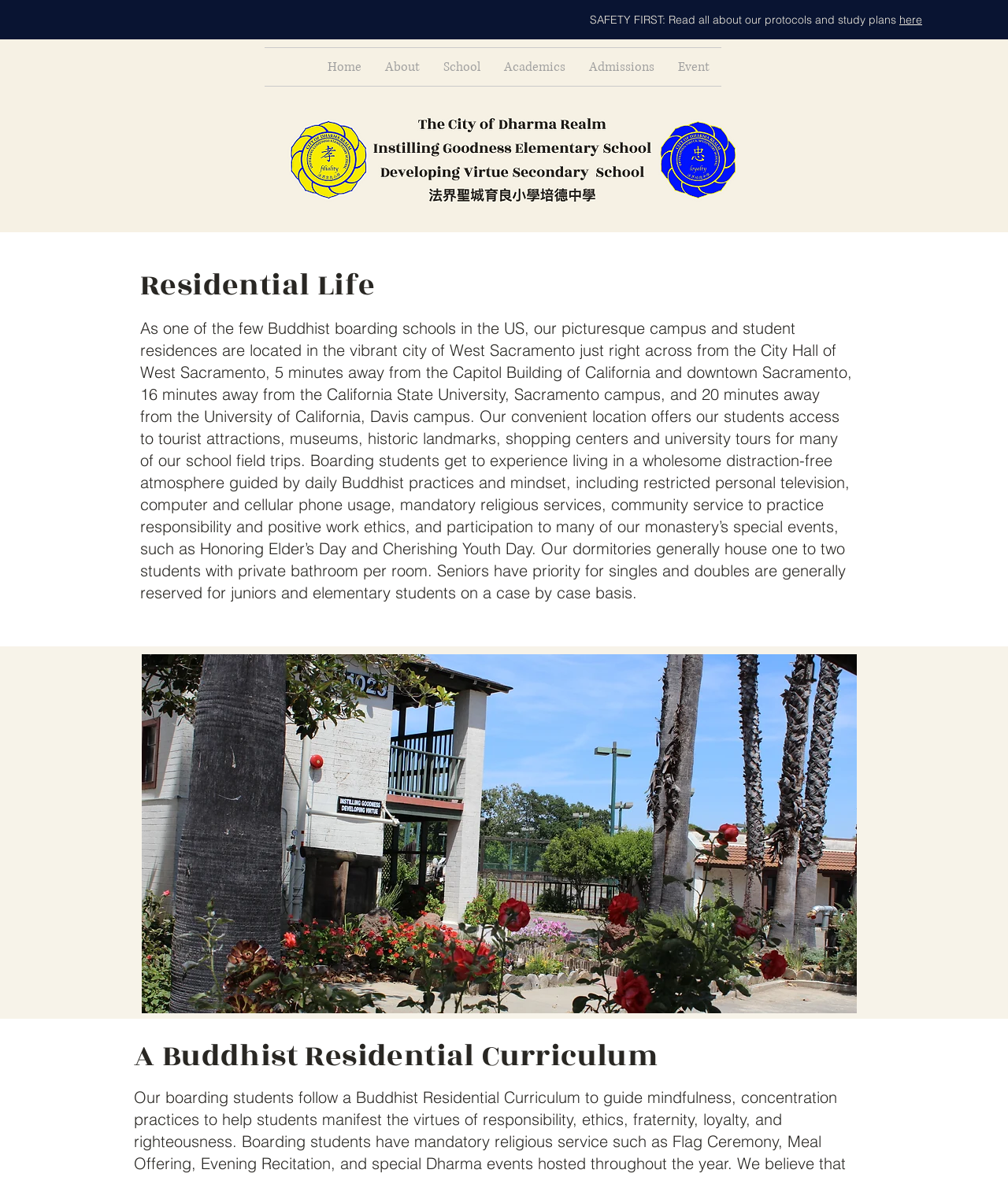Answer the following query with a single word or phrase:
What is the focus of the residential life?

Buddhist practices